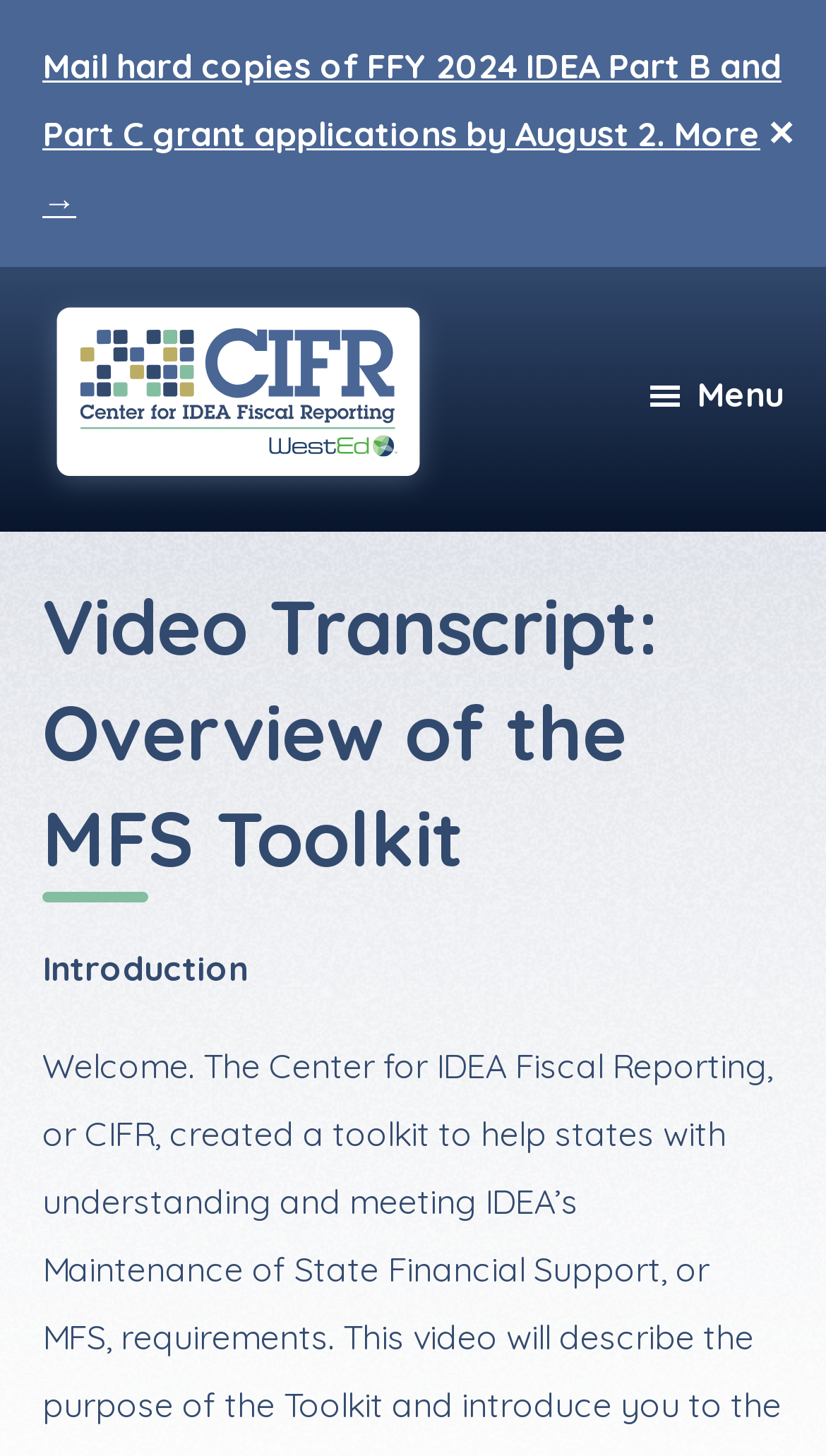Give a detailed overview of the webpage's appearance and contents.

The webpage appears to be a video transcript page from the Center for IDEA Fiscal Reporting. At the top left corner, there is a link to mail hard copies of FFY 2024 IDEA Part B and Part C grant applications by August 2. Next to it, on the top right corner, is a close button with a '✕' symbol. 

Below the top section, there are two skip links, one to skip to main content and another to skip to footer, both located at the top left edge of the page. 

The main content area starts with a link to the Center for IDEA Fiscal Reporting, accompanied by an image with the same name, spanning across the top section of the page. 

On the right side of the page, there is a menu button with a hamburger icon. When expanded, it reveals a header section with a heading that reads 'Video Transcript: Overview of the MFS Toolkit'. Below the heading, there is a static text that says 'Introduction'.